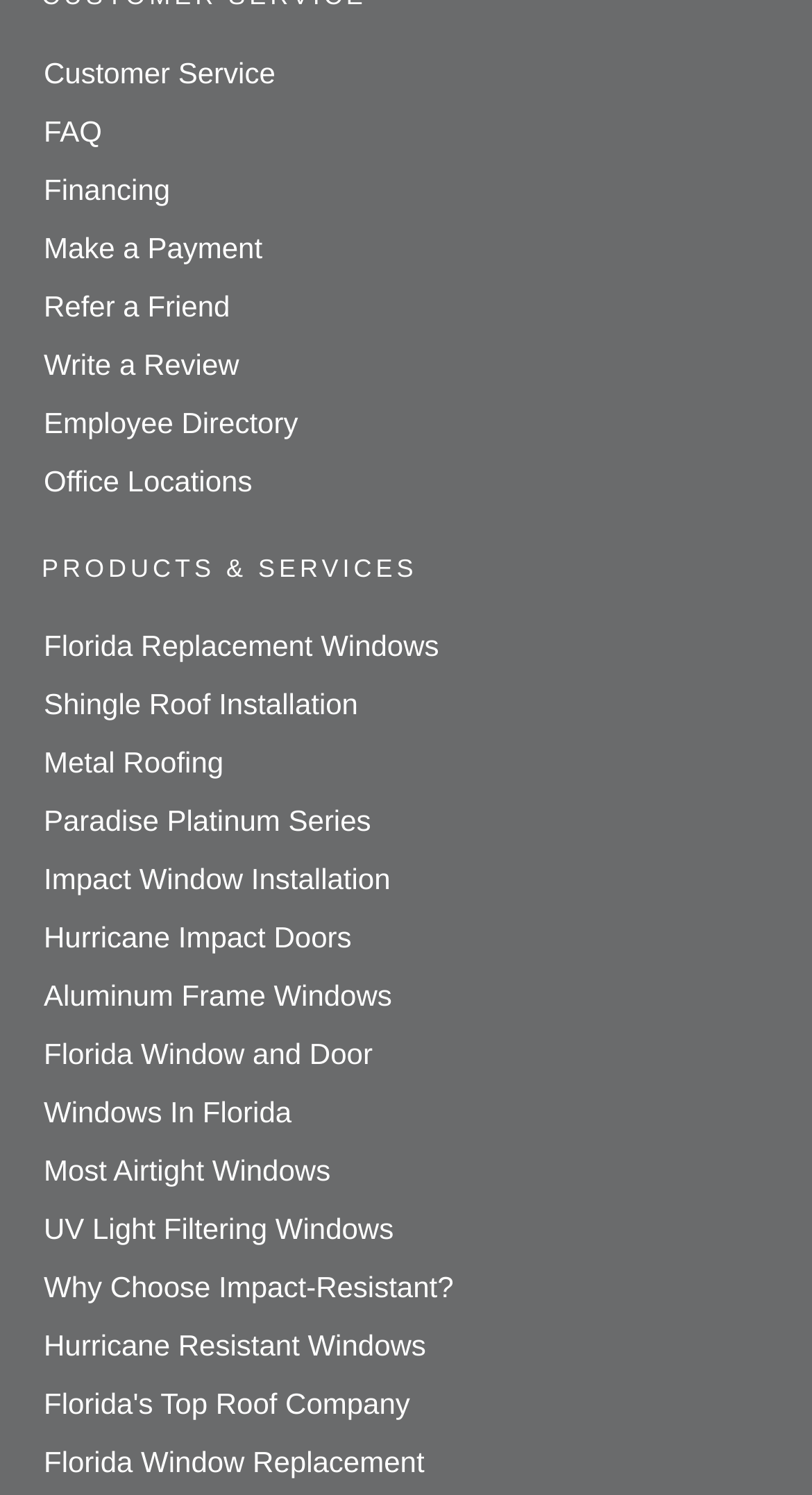Identify the bounding box coordinates of the clickable region to carry out the given instruction: "Make a payment".

[0.054, 0.154, 0.323, 0.176]